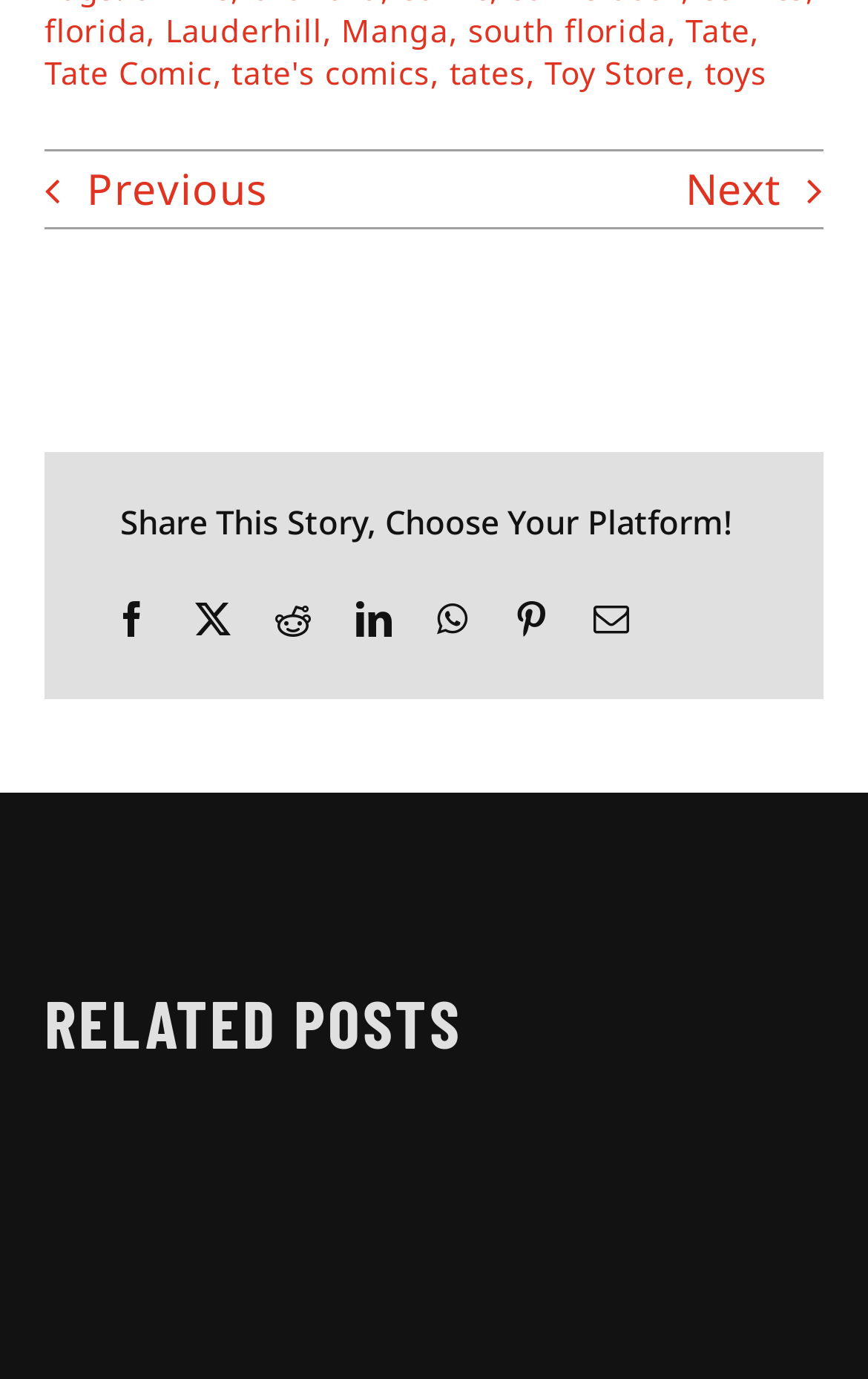Please determine the bounding box coordinates of the element to click in order to execute the following instruction: "View related posts". The coordinates should be four float numbers between 0 and 1, specified as [left, top, right, bottom].

[0.051, 0.715, 0.532, 0.768]